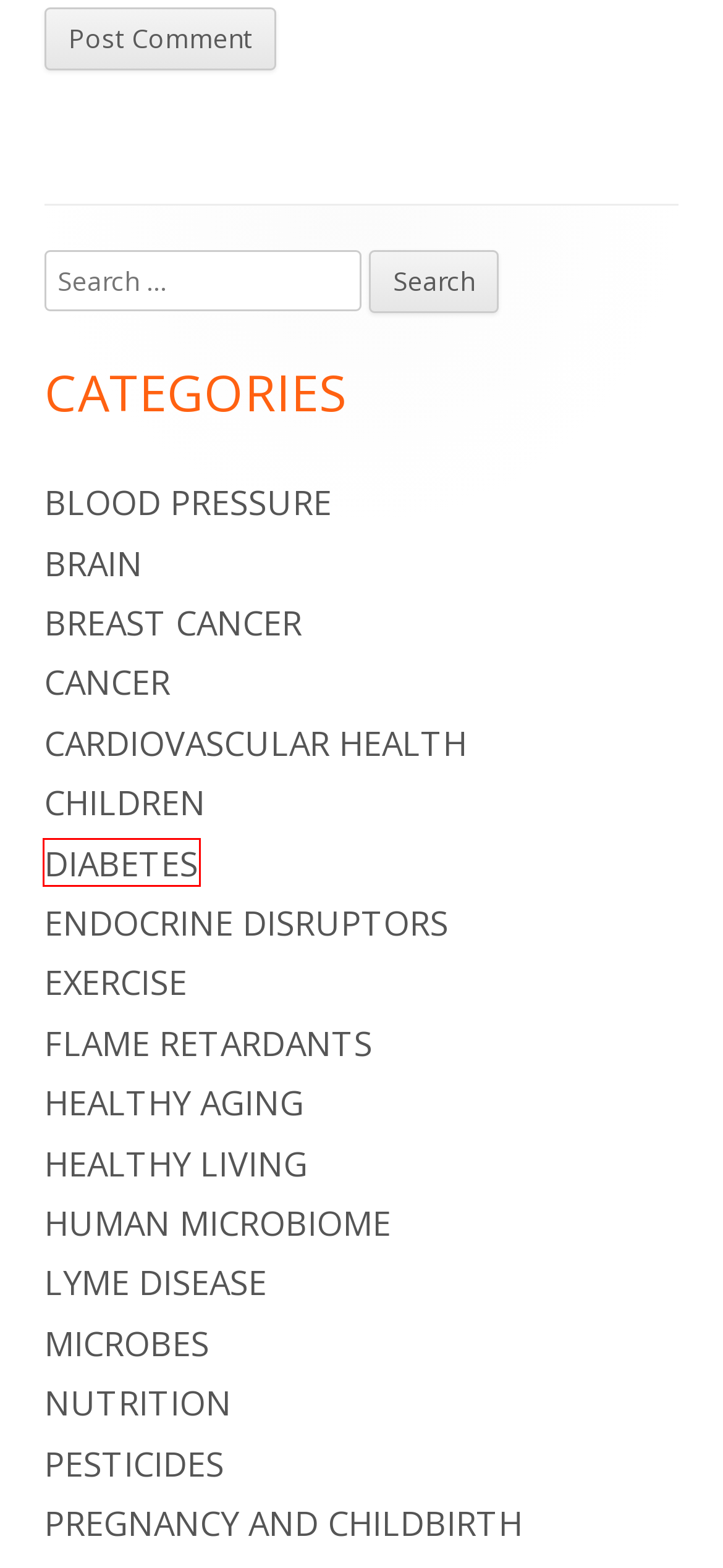You have a screenshot of a webpage with a red rectangle bounding box around an element. Identify the best matching webpage description for the new page that appears after clicking the element in the bounding box. The descriptions are:
A. cardiovascular health – Lacto Bacto
B. breast cancer – Lacto Bacto
C. blood pressure – Lacto Bacto
D. Exercise – Lacto Bacto
E. cancer – Lacto Bacto
F. diabetes – Lacto Bacto
G. human microbiome – Lacto Bacto
H. flame retardants – Lacto Bacto

F